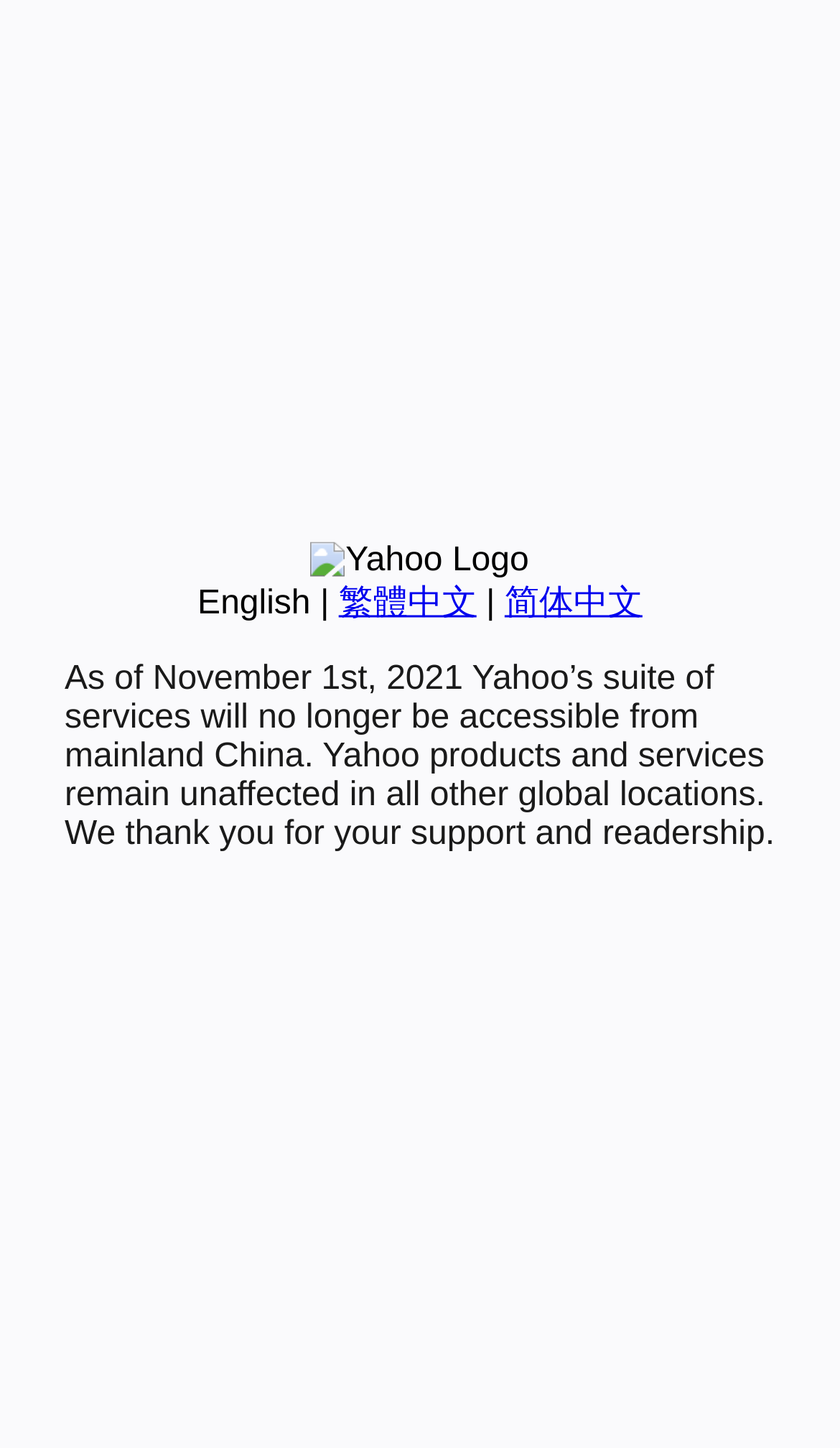Identify the bounding box coordinates for the UI element described by the following text: "English". Provide the coordinates as four float numbers between 0 and 1, in the format [left, top, right, bottom].

[0.235, 0.404, 0.37, 0.429]